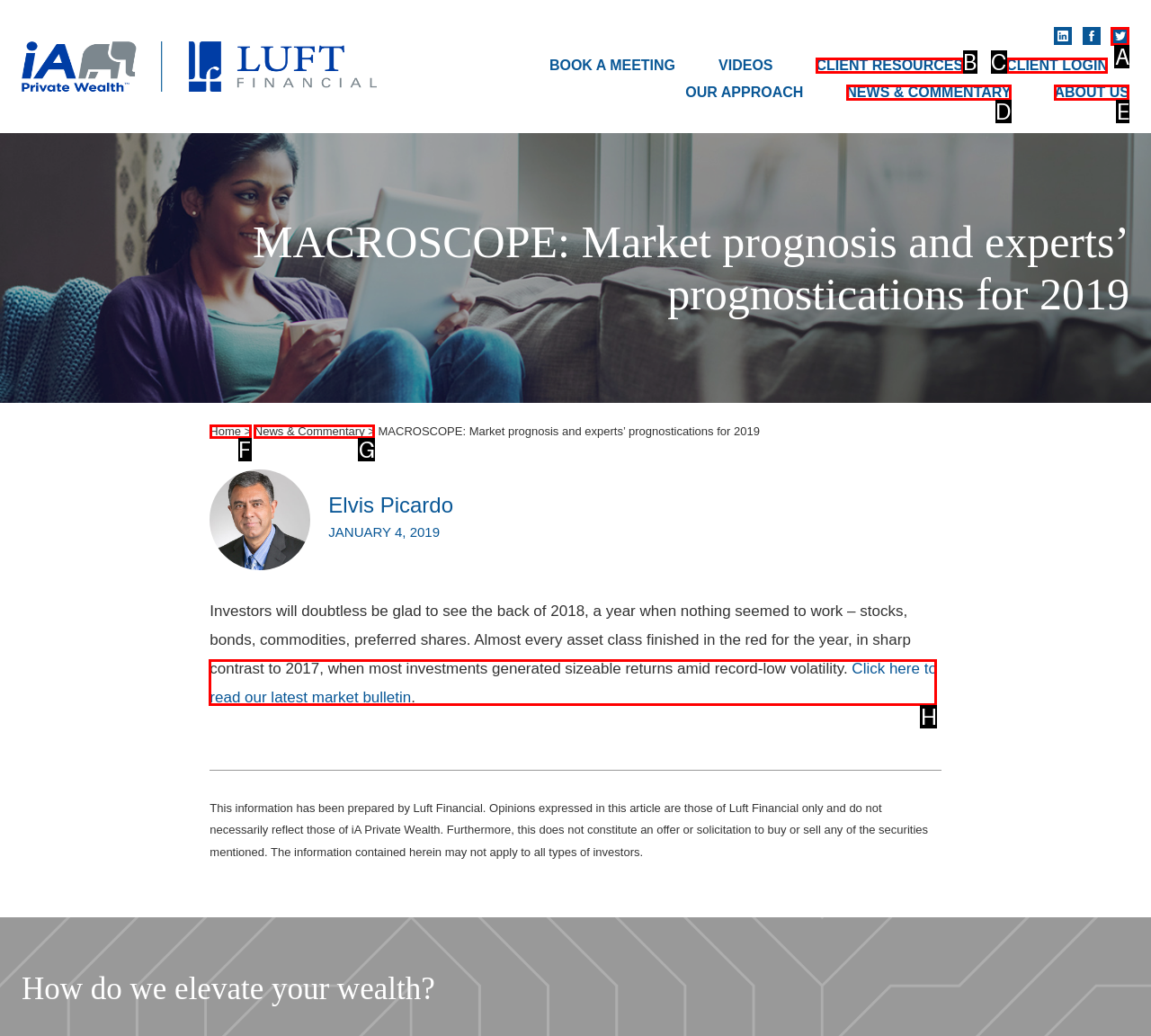To execute the task: Read the latest market bulletin, which one of the highlighted HTML elements should be clicked? Answer with the option's letter from the choices provided.

H